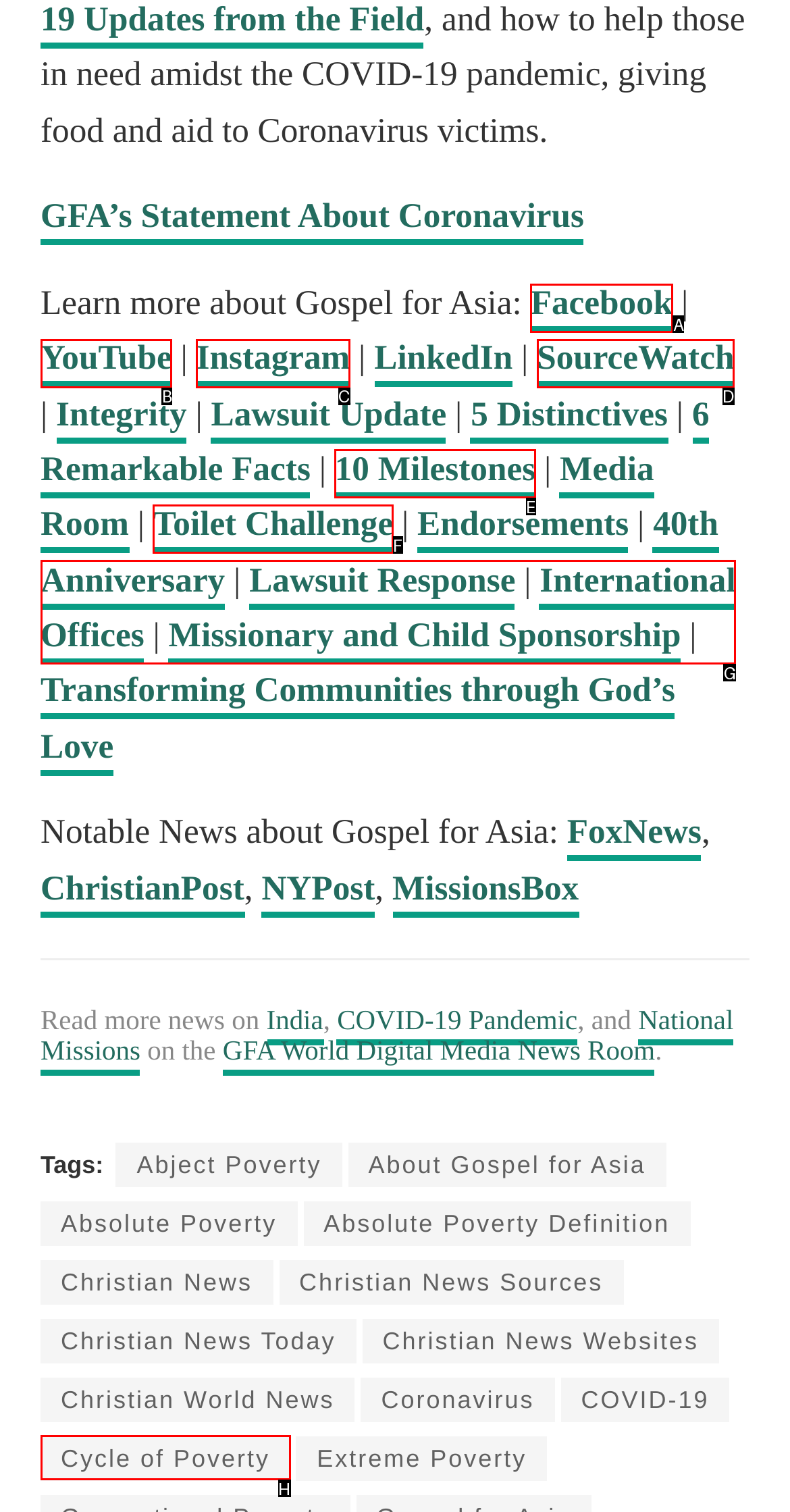Determine the correct UI element to click for this instruction: Visit Facebook page. Respond with the letter of the chosen element.

A